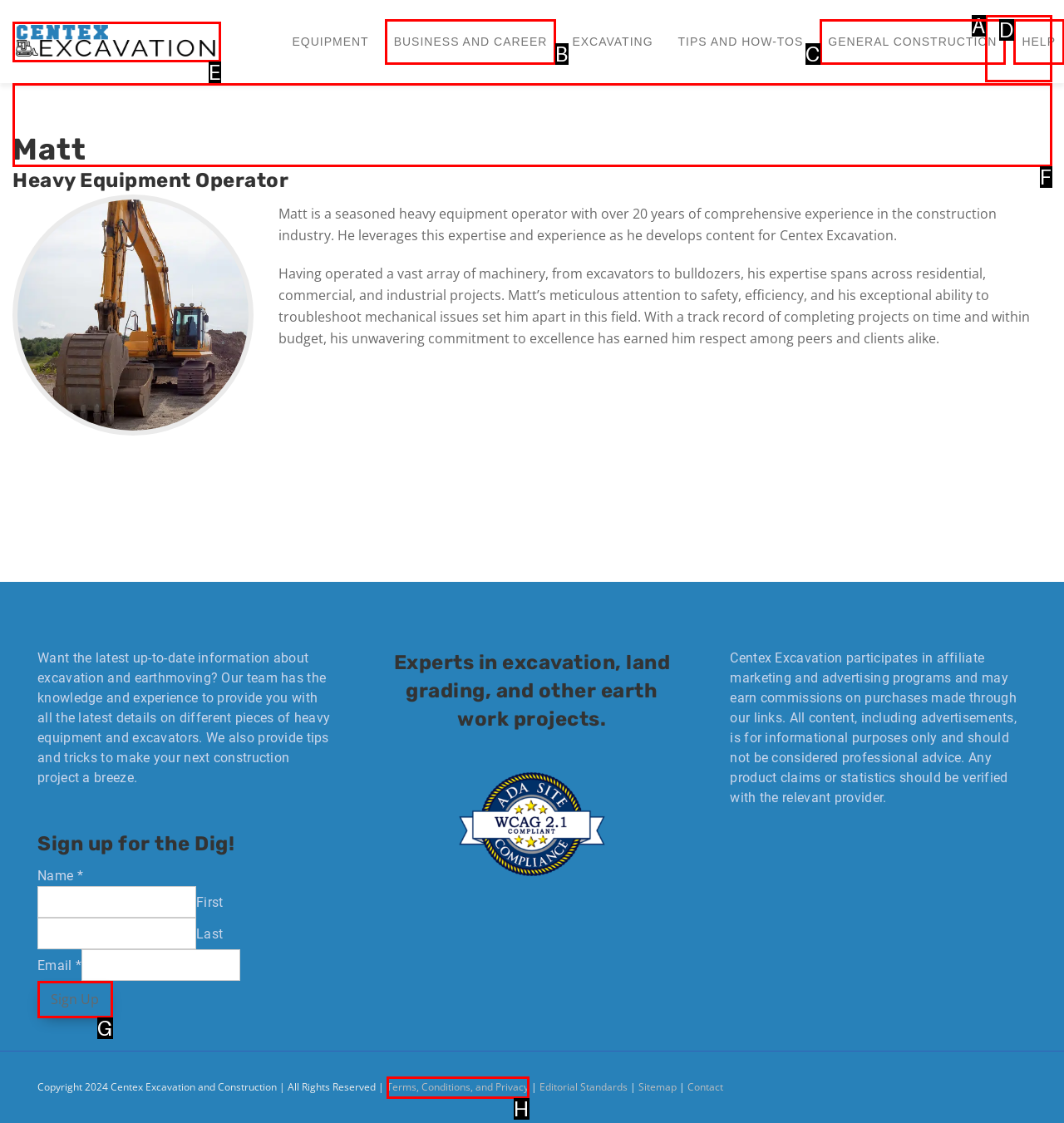Which HTML element among the options matches this description: alt="Centex Excavation"? Answer with the letter representing your choice.

E